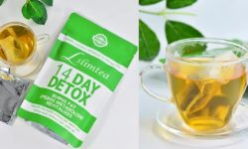Can you give a detailed response to the following question using the information from the image? What is the purpose of the detox tea?

The detox tea is touted for its benefits in promoting health and well-being, making it an ideal addition to anyone's wellness routine, as suggested by the image and its description.